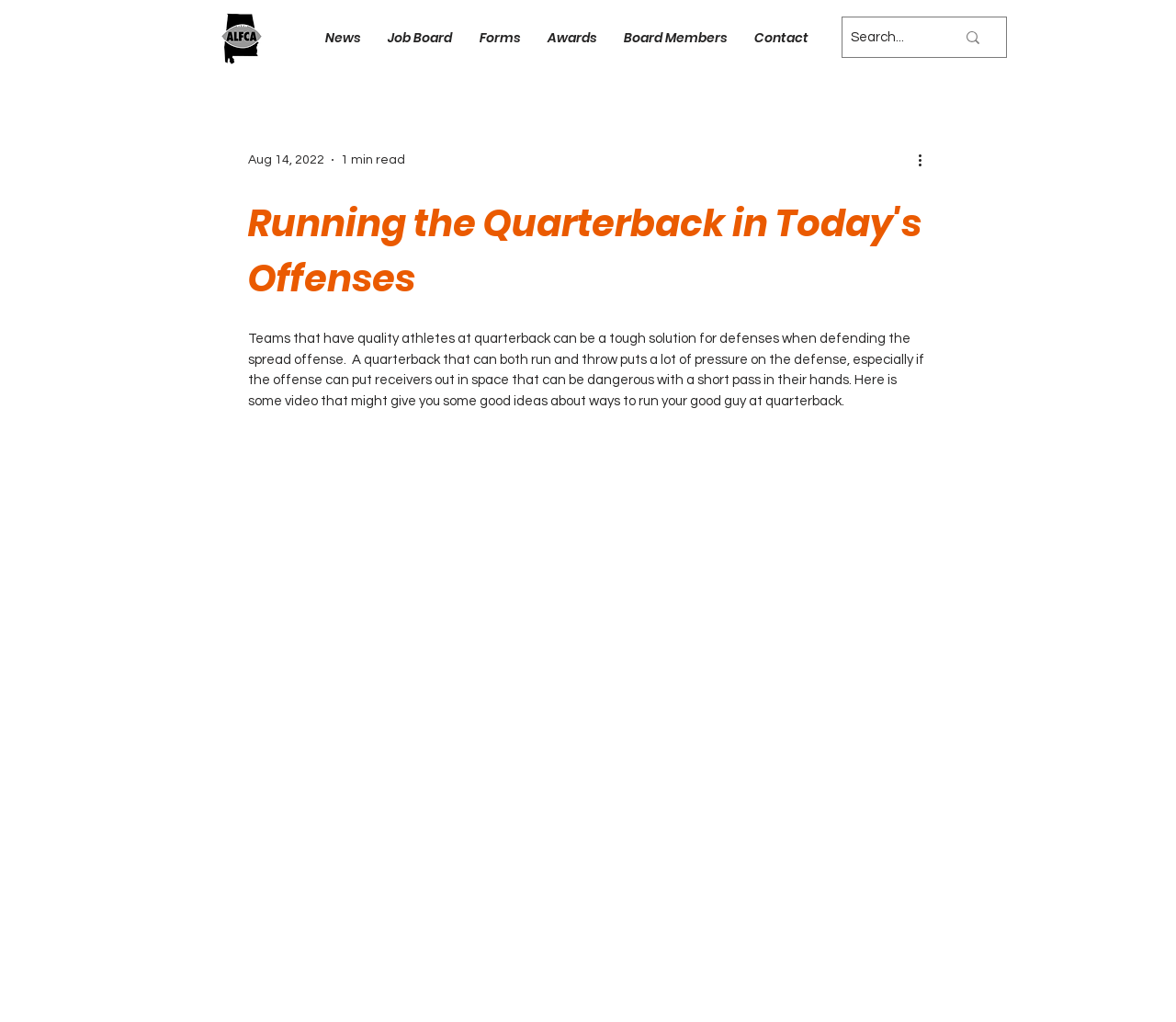Refer to the screenshot and give an in-depth answer to this question: What type of content is provided in the article?

I determined the type of content provided in the article by reading the text that mentions 'some video that might give you some good ideas' which suggests that the article includes video content in addition to text.